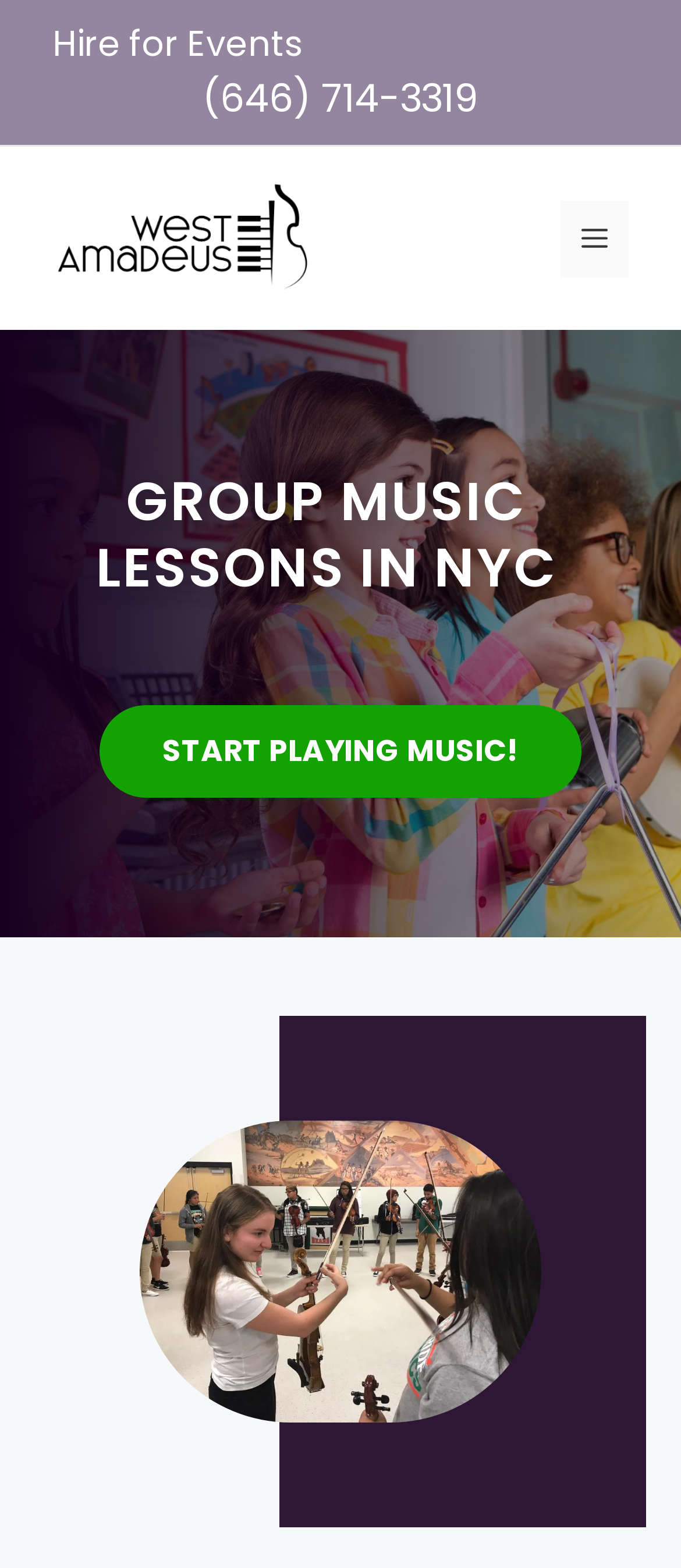What is the purpose of the button with the text 'MENU'?
Based on the content of the image, thoroughly explain and answer the question.

I found the purpose of the button by looking at the button element with the text 'MENU' which has a bounding box coordinate of [0.823, 0.128, 0.923, 0.177] and is associated with the attribute 'expanded: False' and 'controls: generate-slideout-menu', indicating that it is used to toggle the menu.